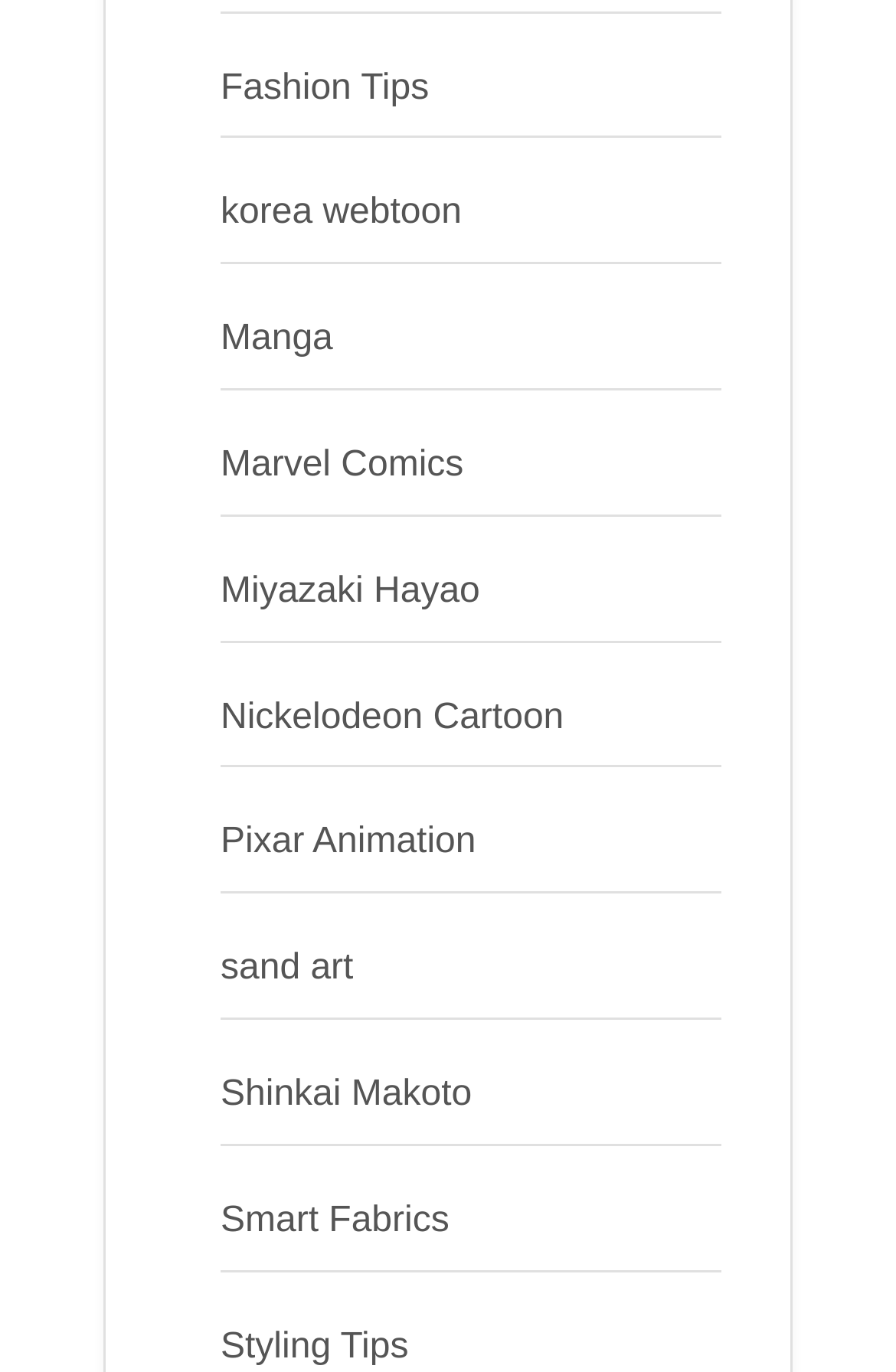Identify and provide the bounding box for the element described by: "Manga".

[0.246, 0.233, 0.372, 0.262]